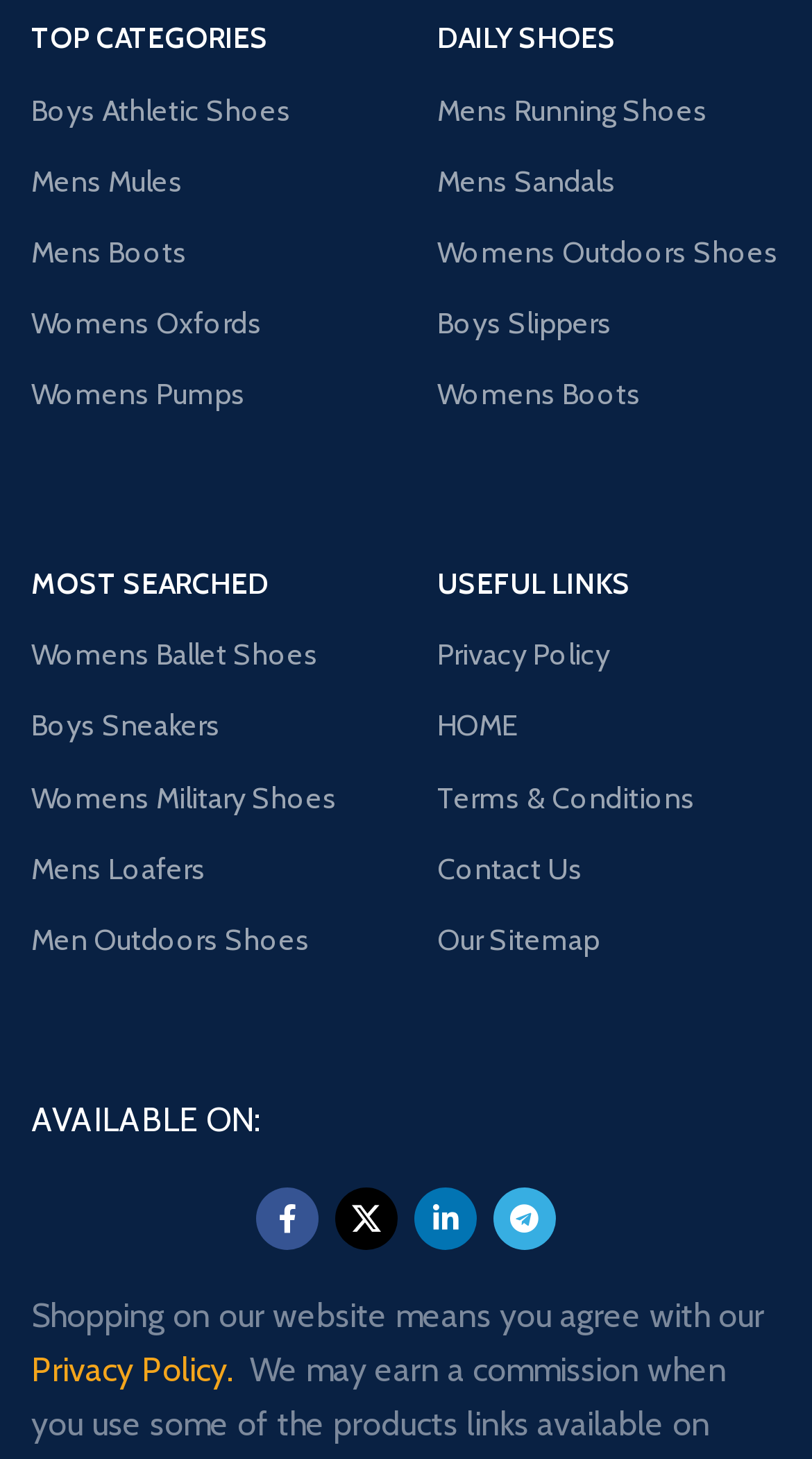Pinpoint the bounding box coordinates of the clickable element needed to complete the instruction: "Click on Boys Athletic Shoes". The coordinates should be provided as four float numbers between 0 and 1: [left, top, right, bottom].

[0.038, 0.051, 0.462, 0.1]